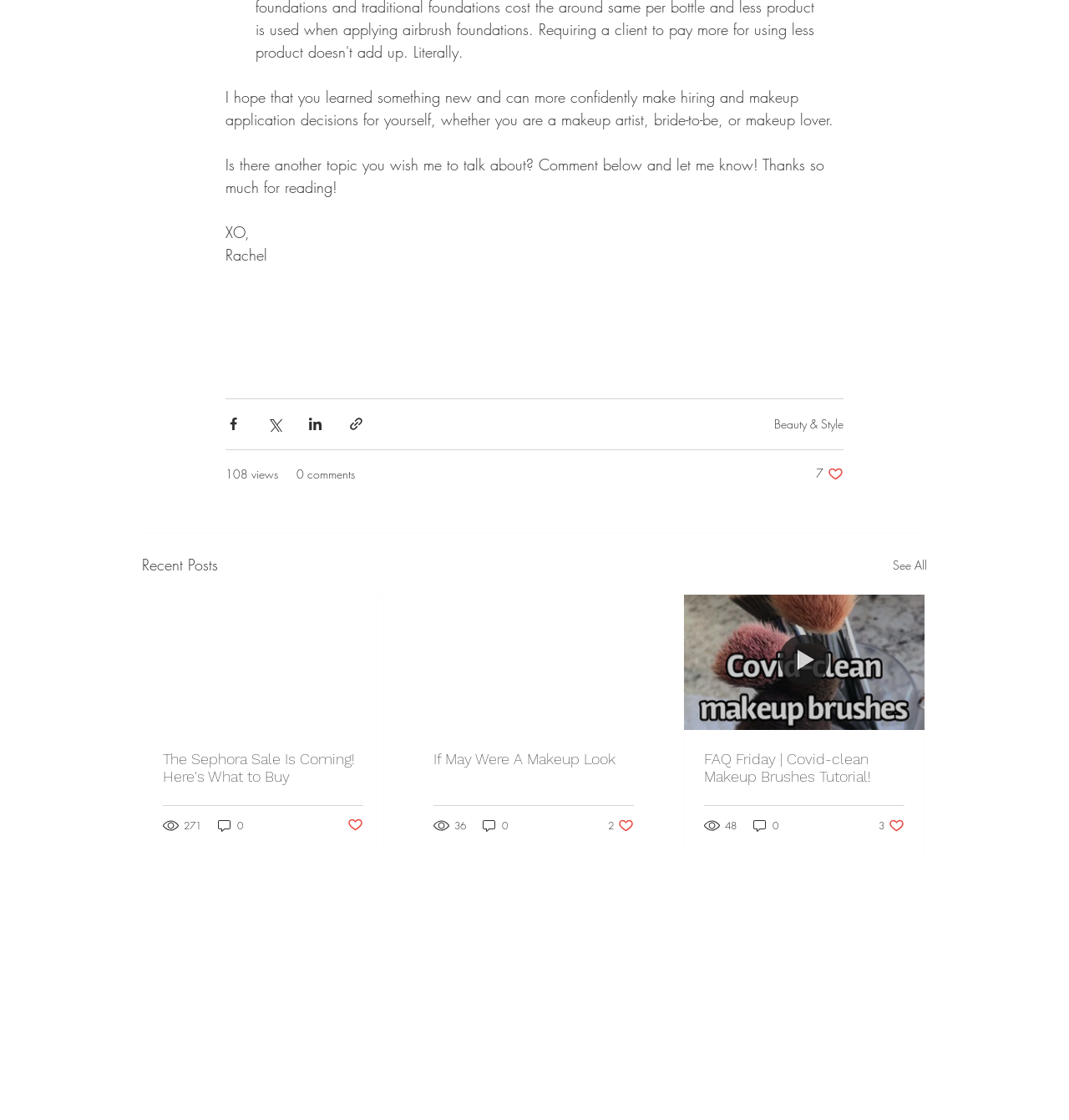Select the bounding box coordinates of the element I need to click to carry out the following instruction: "Share via Facebook".

[0.211, 0.371, 0.226, 0.386]